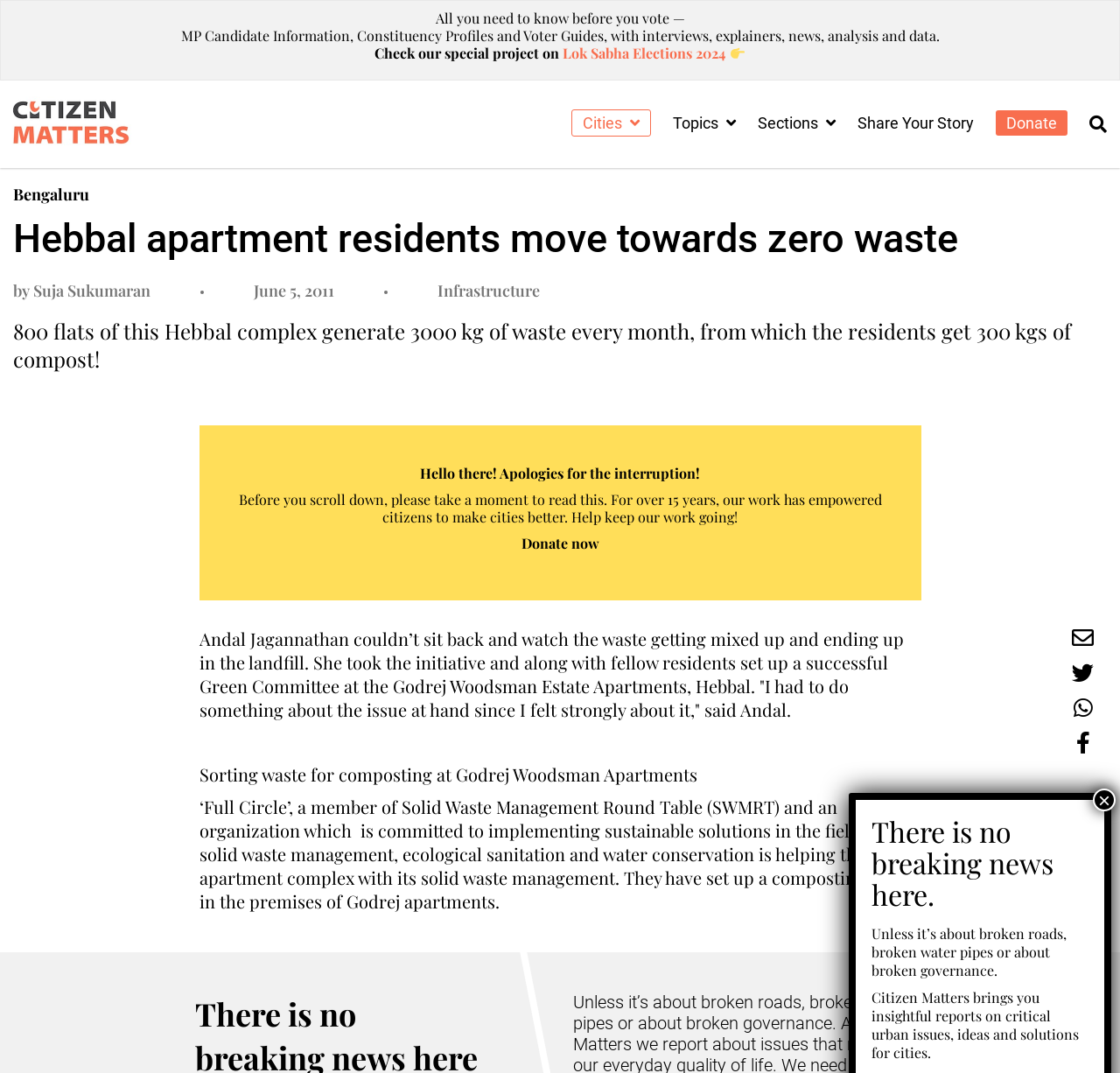Detail the various sections and features of the webpage.

This webpage is about an article titled "Hebbal apartment residents move towards zero waste" on the Citizen Matters website. At the top, there is a logo of Citizen Matters, a navigation menu with links to "Cities", "Topics", and "Sections", and a search button. Below the navigation menu, there is a heading with the article title, followed by the author's name, date of publication, and a link to the "Infrastructure" category.

The main content of the article is divided into several paragraphs, with the first paragraph stating that 800 flats in a Hebbal complex generate 3000 kg of waste every month, from which the residents get 300 kgs of compost. The article then tells the story of Andal Jagannathan, who took the initiative to set up a Green Committee at the Godrej Woodsman Estate Apartments, Hebbal, to address the issue of waste management.

There are several links and buttons throughout the article, including links to share the article on social media, a link to donate to Citizen Matters, and a button to close a popup window. At the bottom of the page, there is a message asking readers to support Citizen Matters' work.

There are a total of 5 images on the page, including the Citizen Matters logo, an icon for the Lok Sabha Elections 2024, and three images related to the article's content.